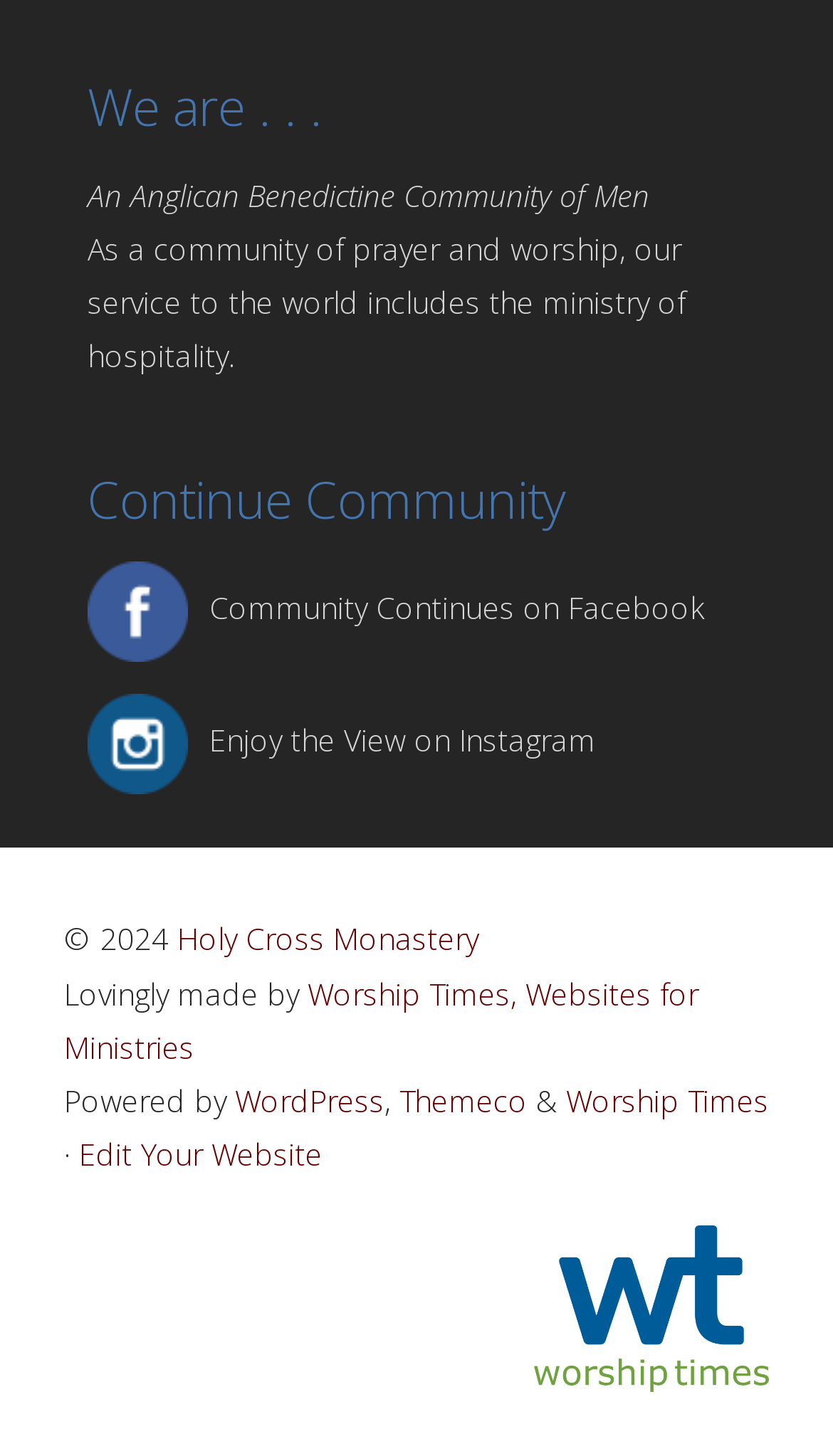Please answer the following question using a single word or phrase: What social media platform can be used to continue the community?

Facebook